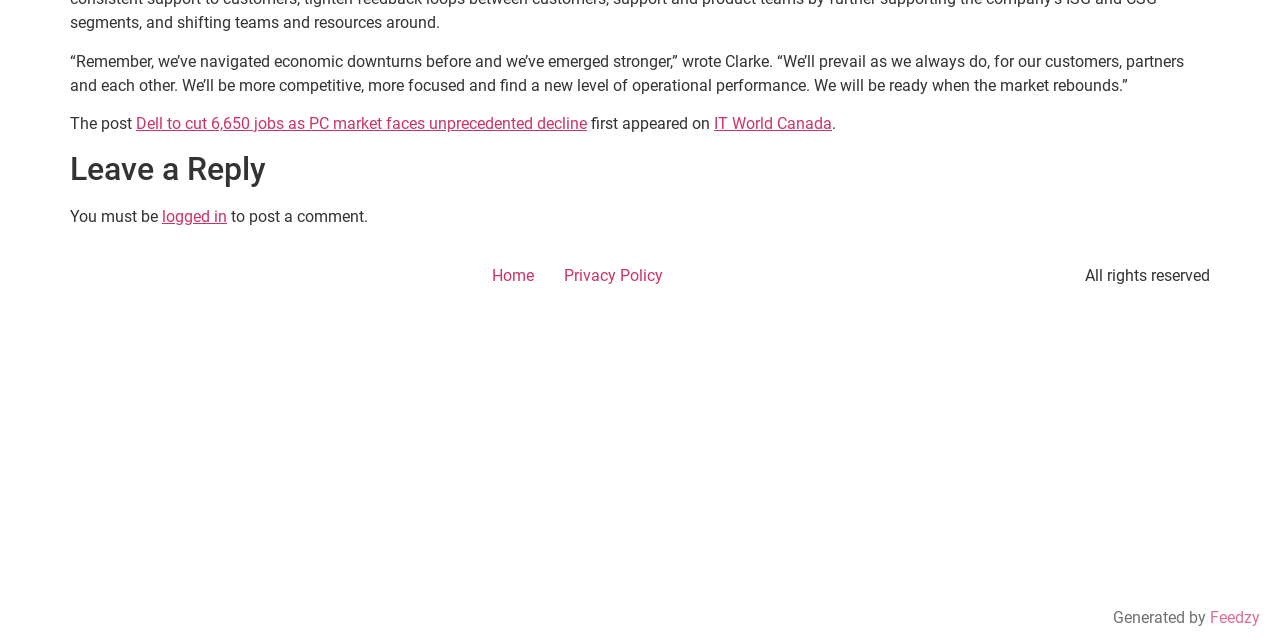Using the provided description Privacy Policy, find the bounding box coordinates for the UI element. Provide the coordinates in (top-left x, top-left y, bottom-right x, bottom-right y) format, ensuring all values are between 0 and 1.

[0.429, 0.405, 0.53, 0.458]